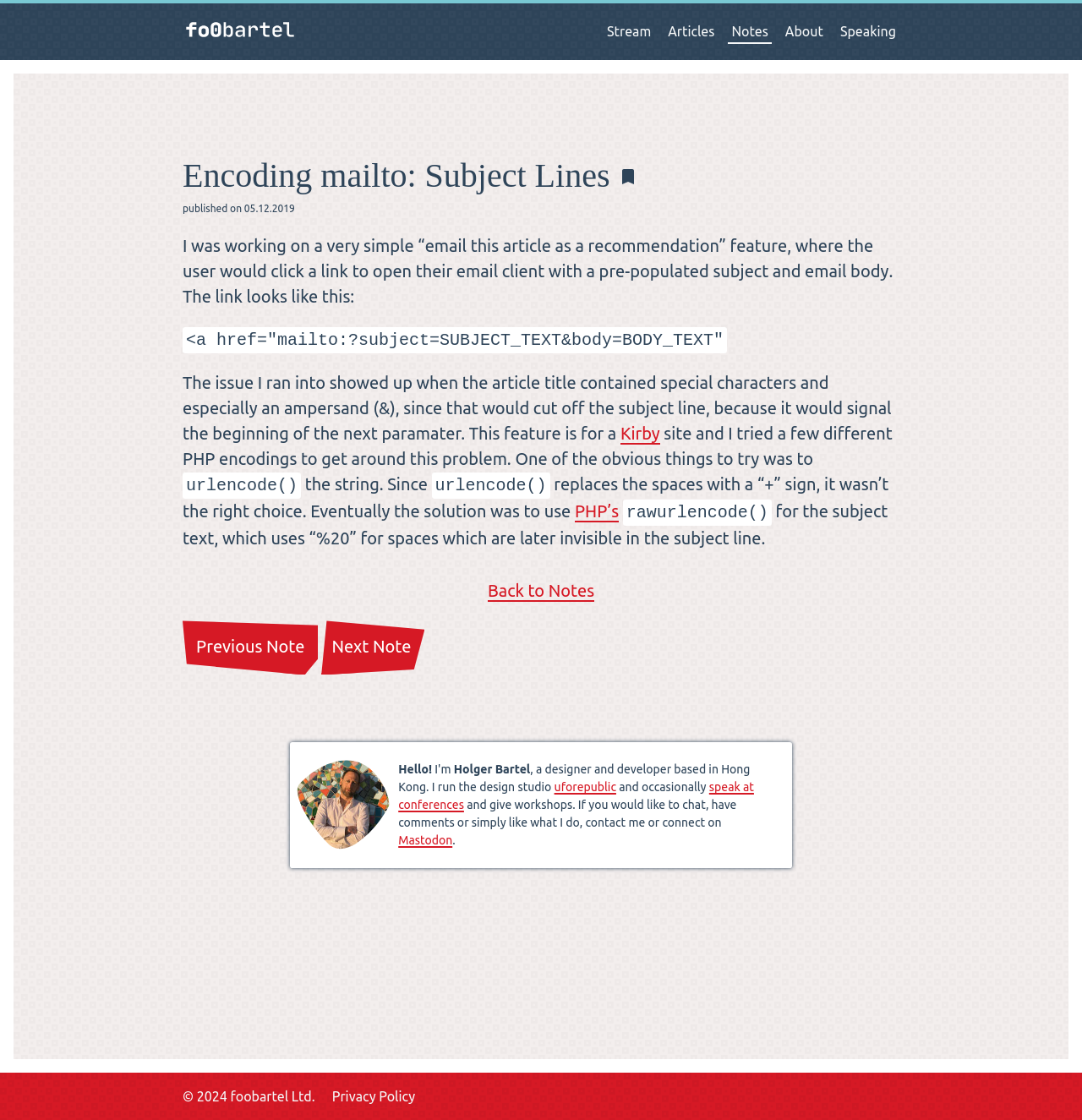Please find the bounding box coordinates of the element's region to be clicked to carry out this instruction: "Click the foobartel Logo".

[0.169, 0.015, 0.275, 0.041]